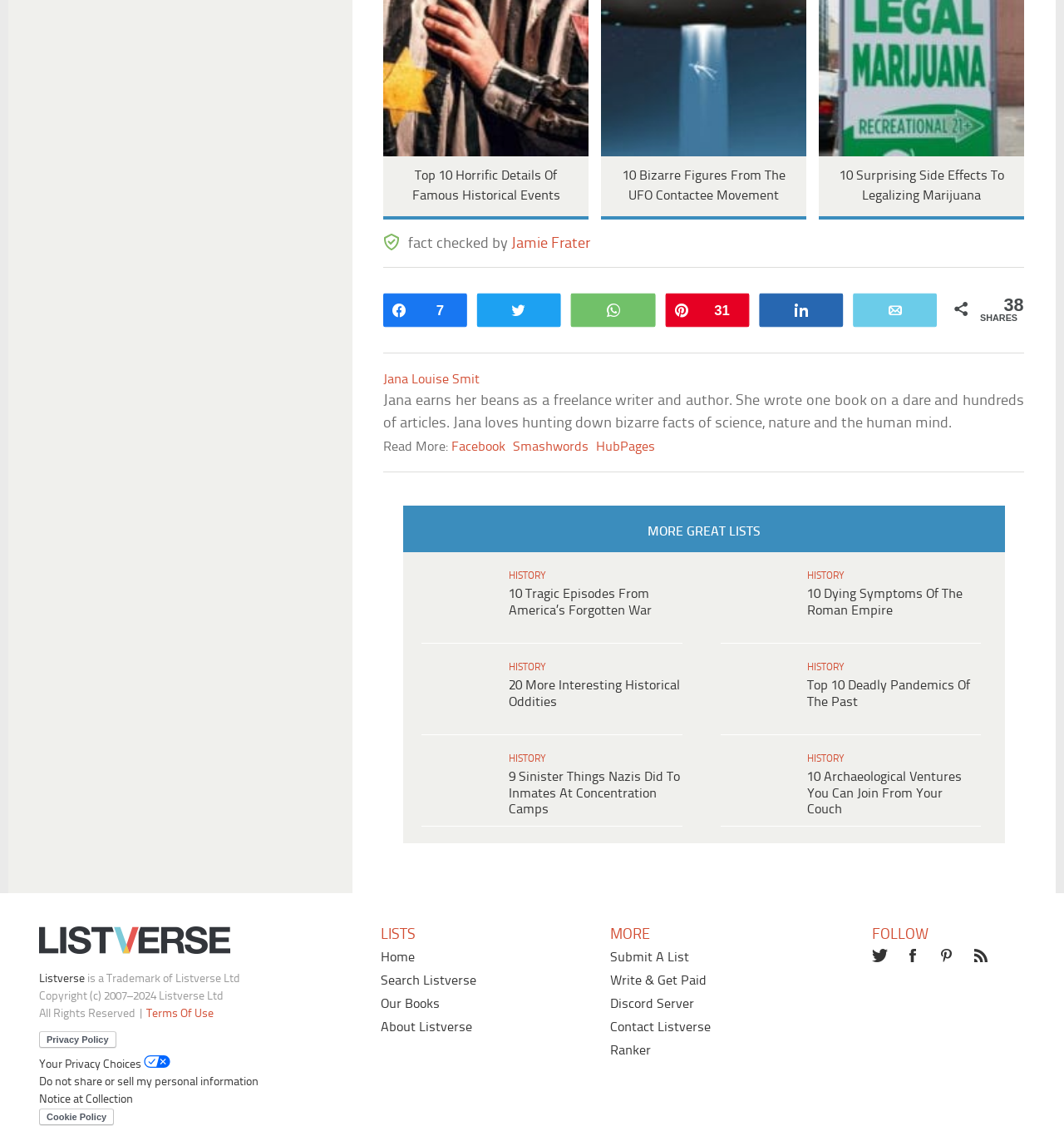Reply to the question with a brief word or phrase: How many shares does the article have?

38